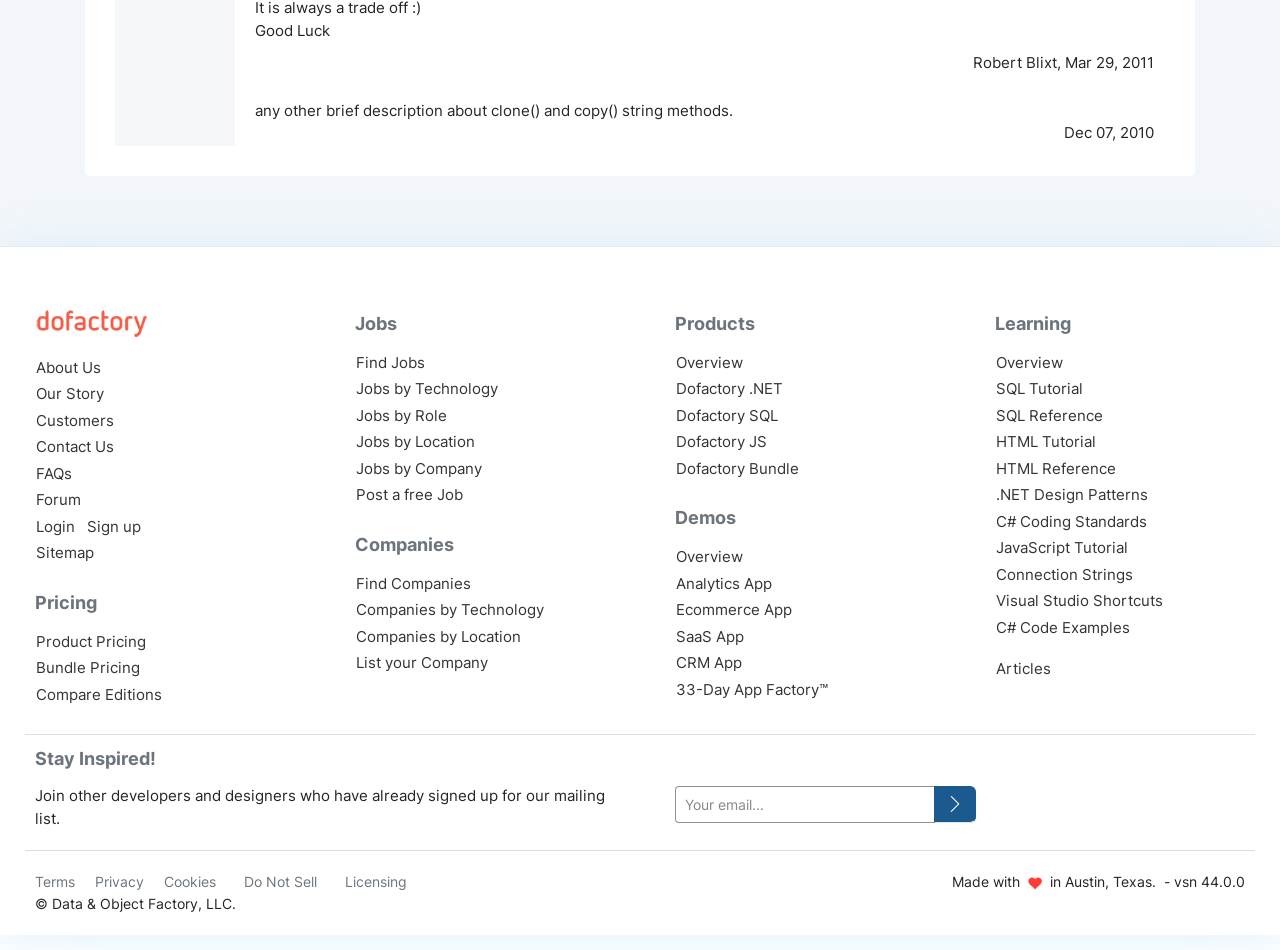Please find the bounding box for the following UI element description. Provide the coordinates in (top-left x, top-left y, bottom-right x, bottom-right y) format, with values between 0 and 1: Do Not Sell

[0.191, 0.919, 0.248, 0.937]